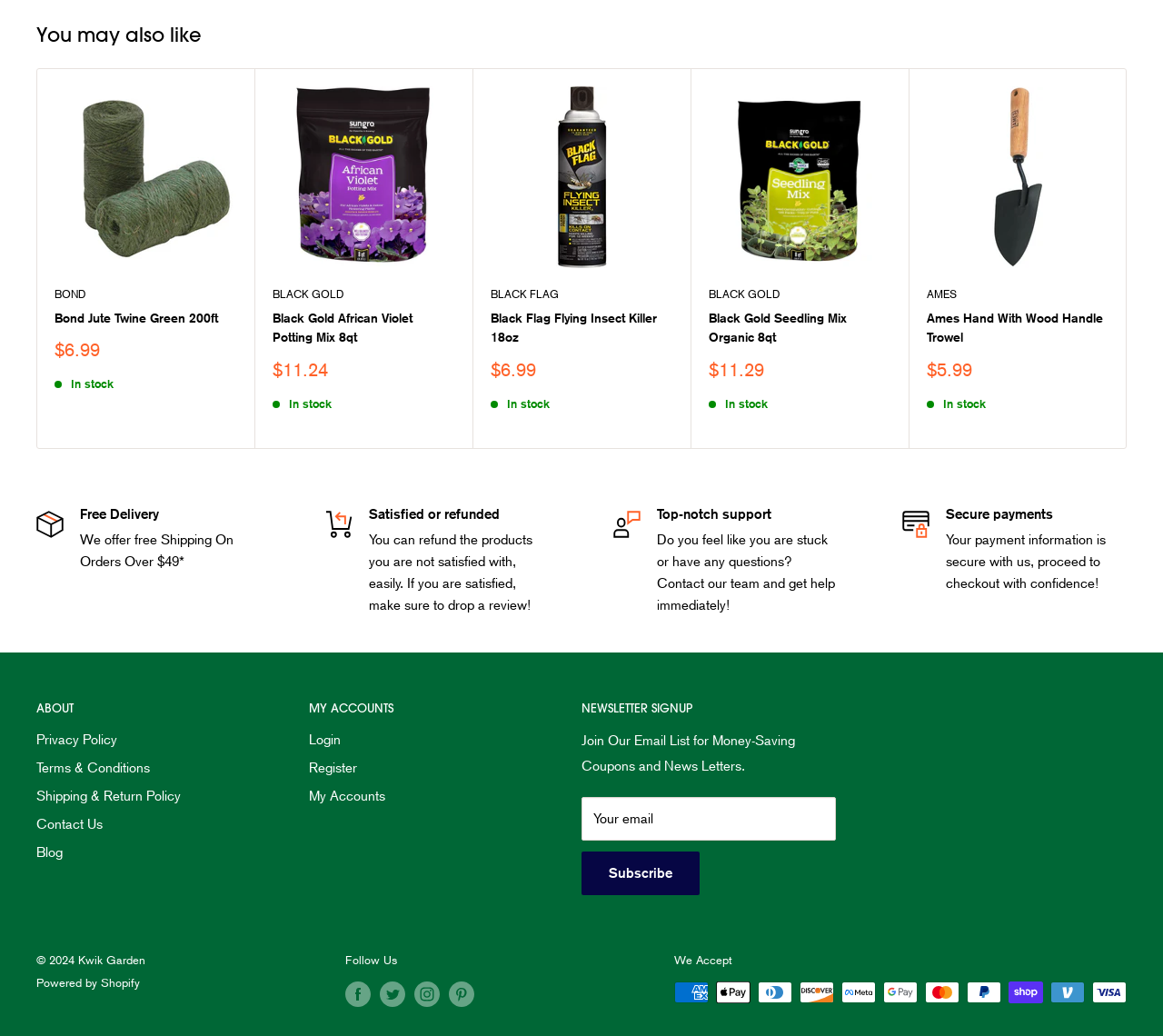Can you give a comprehensive explanation to the question given the content of the image?
What is the price of Bond Jute Twine Green 200ft?

I found the price of Bond Jute Twine Green 200ft by looking at the product information section, where it says 'Sale price $6.99 In stock'.